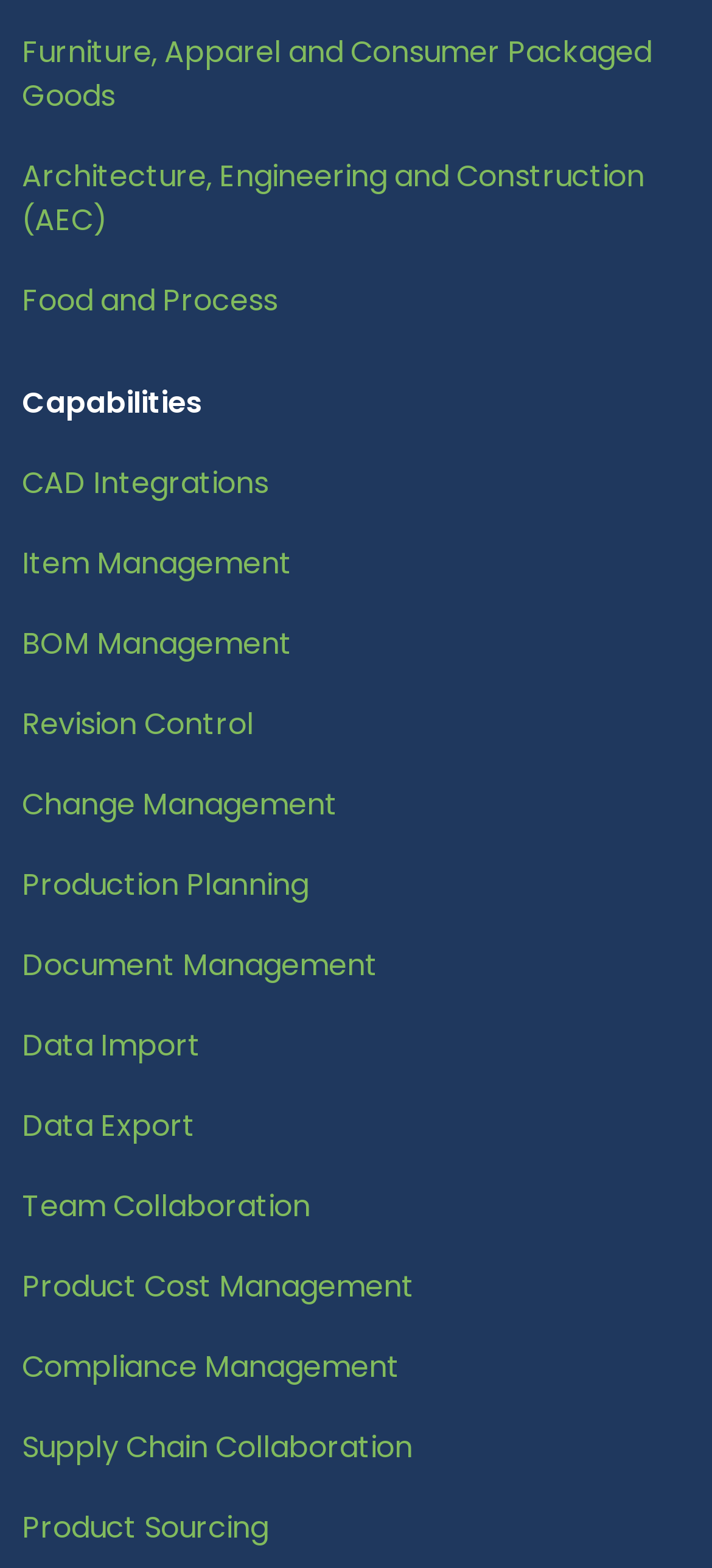Respond with a single word or short phrase to the following question: 
What are the main categories?

Furniture, AEC, Food